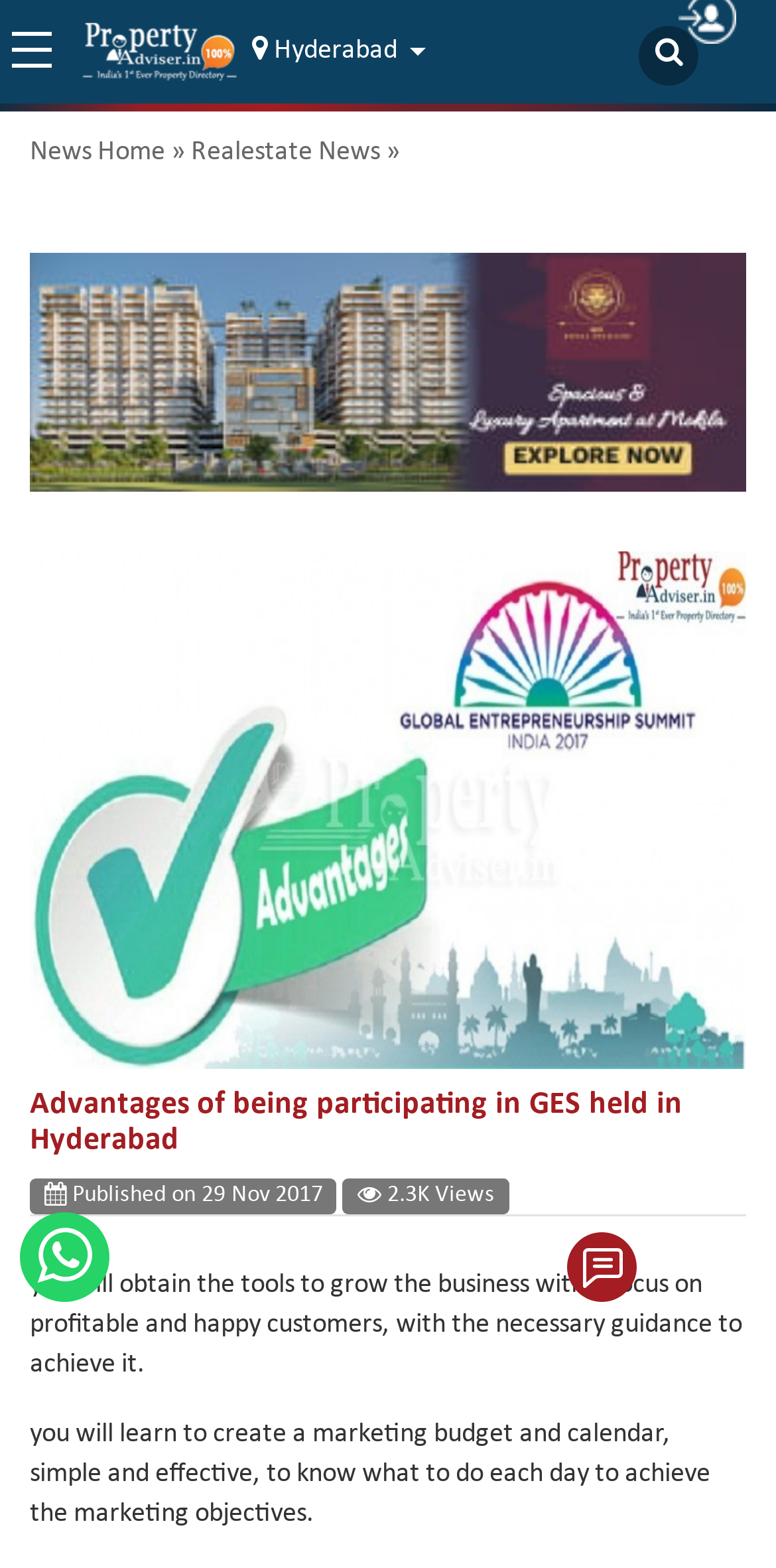Extract the bounding box coordinates for the UI element described as: "title="India's 1st Ever Property Directory"".

[0.103, 0.0, 0.308, 0.066]